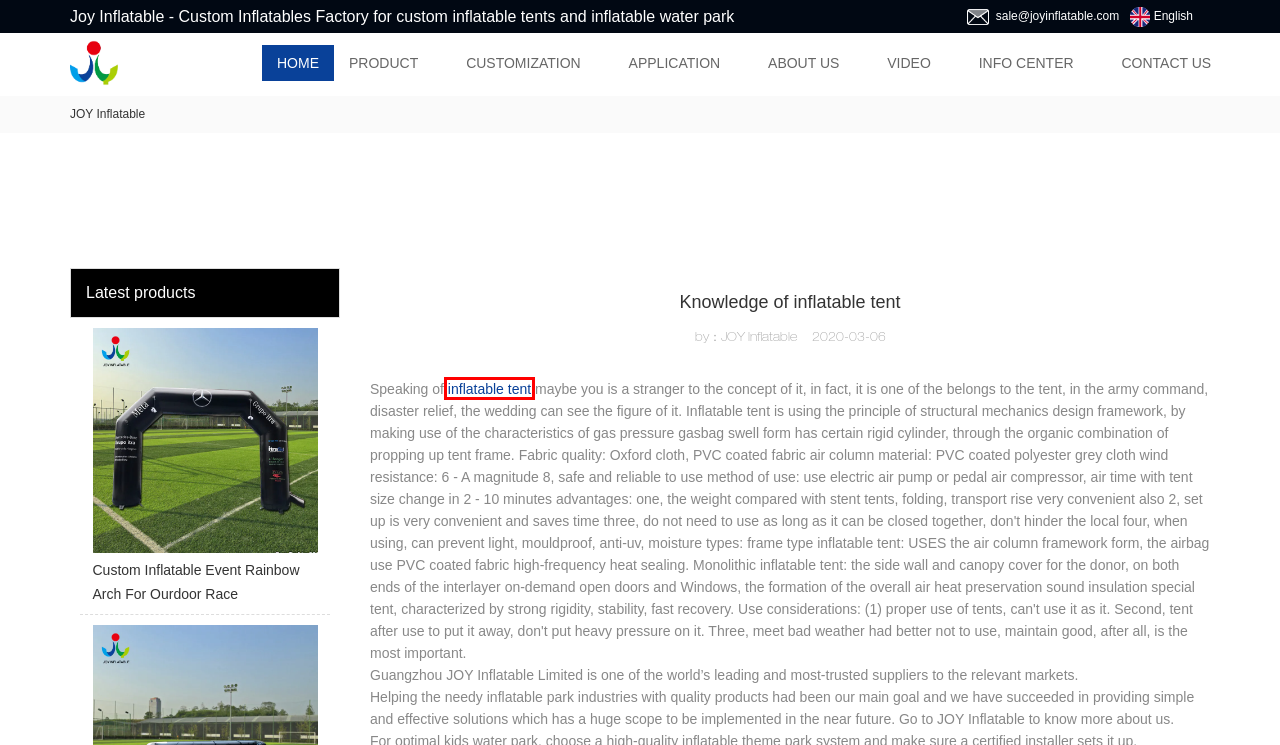Look at the screenshot of a webpage that includes a red bounding box around a UI element. Select the most appropriate webpage description that matches the page seen after clicking the highlighted element. Here are the candidates:
A. Inflatable Bubble Tent Supplier, Inflatable Lawn Tent | Joy Inflatable
B. Inflatable Tent Manufacturer Since 2001, Blow Up Tent  | Joy Inflatable
C. Quality Professional  Inflatable Floating Water Park | Joy Inflatable
D. Inflatable Mechanical Bull Manufacturer, Inflatable riding bull for Sale  | Joy Inflatable
E. Inflatable Medical Tent Manufacturer, Inflatable Shelter | Joy Inflatable
F. Inflatable Sports Game | Find Inflatable Bull Riding | Joy Inflatable
G. Blow up Inflatable Football Field Manufacturer | Joy Inflatable
H. Custom Inflatables Manufacturers/Factory, Inflatable Tent | Joy Inflatable

B